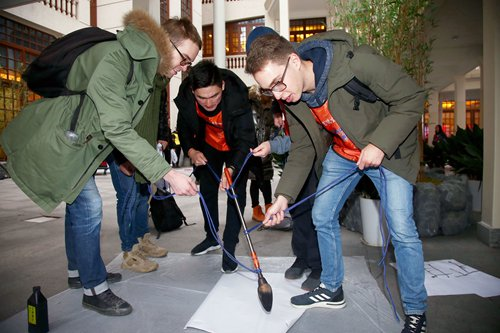Utilize the details in the image to give a detailed response to the question: What type of architecture is featured in the backdrop?

The large windows and modern design elements in the background of the image suggest a modern architectural style, which adds to the lively and vibrant ambiance of the event.